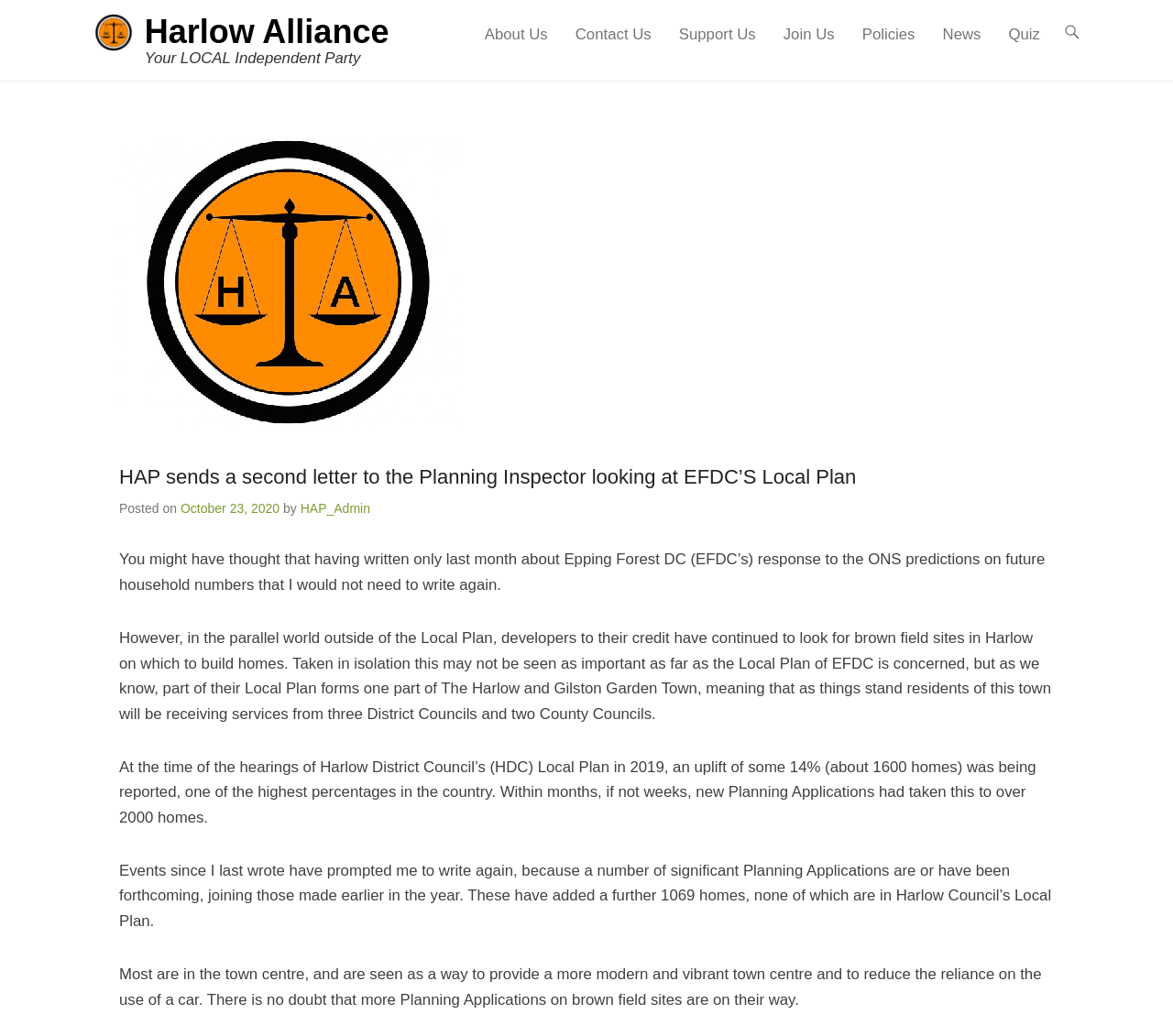Using the element description Harlow Alliance, predict the bounding box coordinates for the UI element. Provide the coordinates in (top-left x, top-left y, bottom-right x, bottom-right y) format with values ranging from 0 to 1.

[0.123, 0.012, 0.332, 0.049]